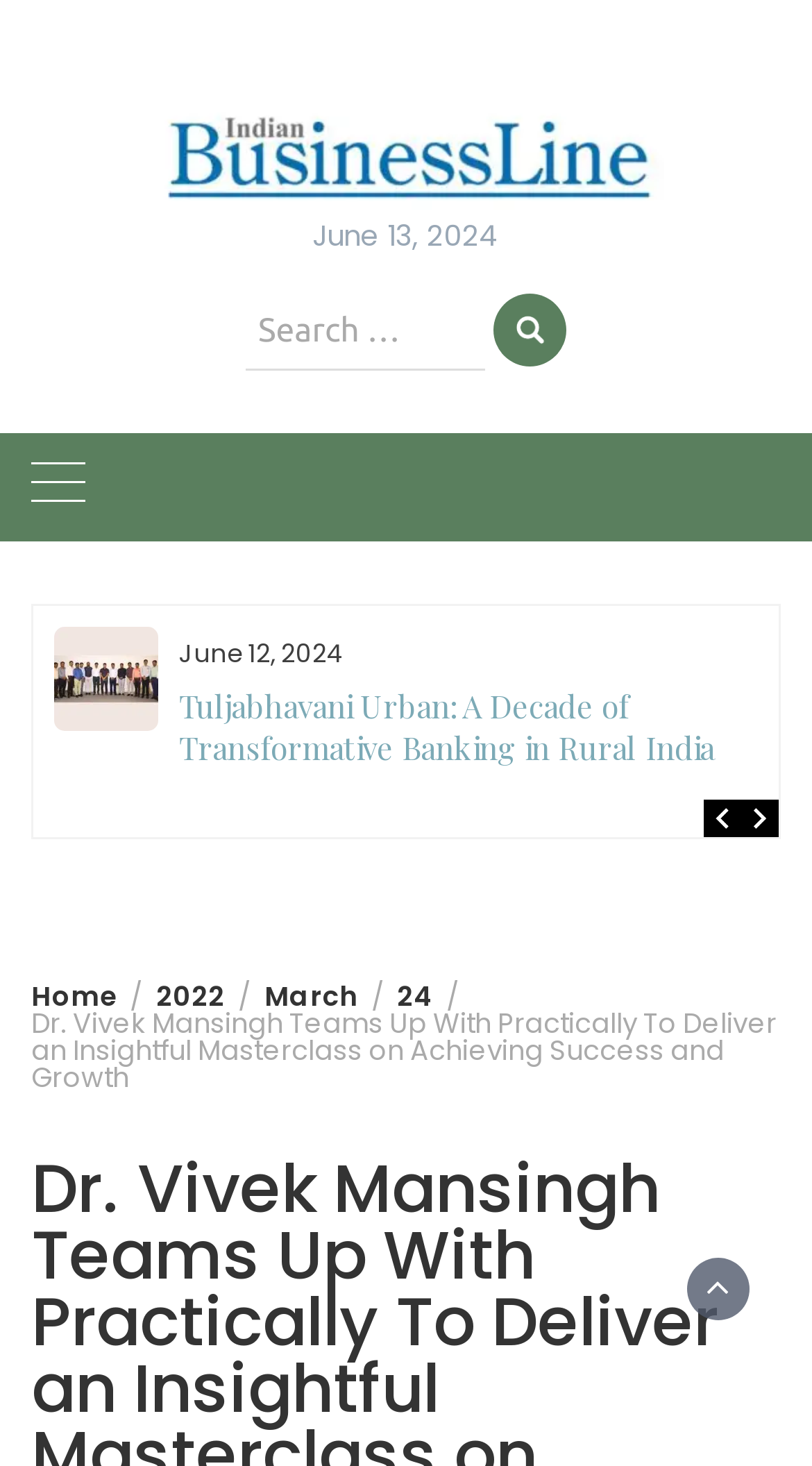Please answer the following question using a single word or phrase: 
What is the date of the article?

June 13, 2024